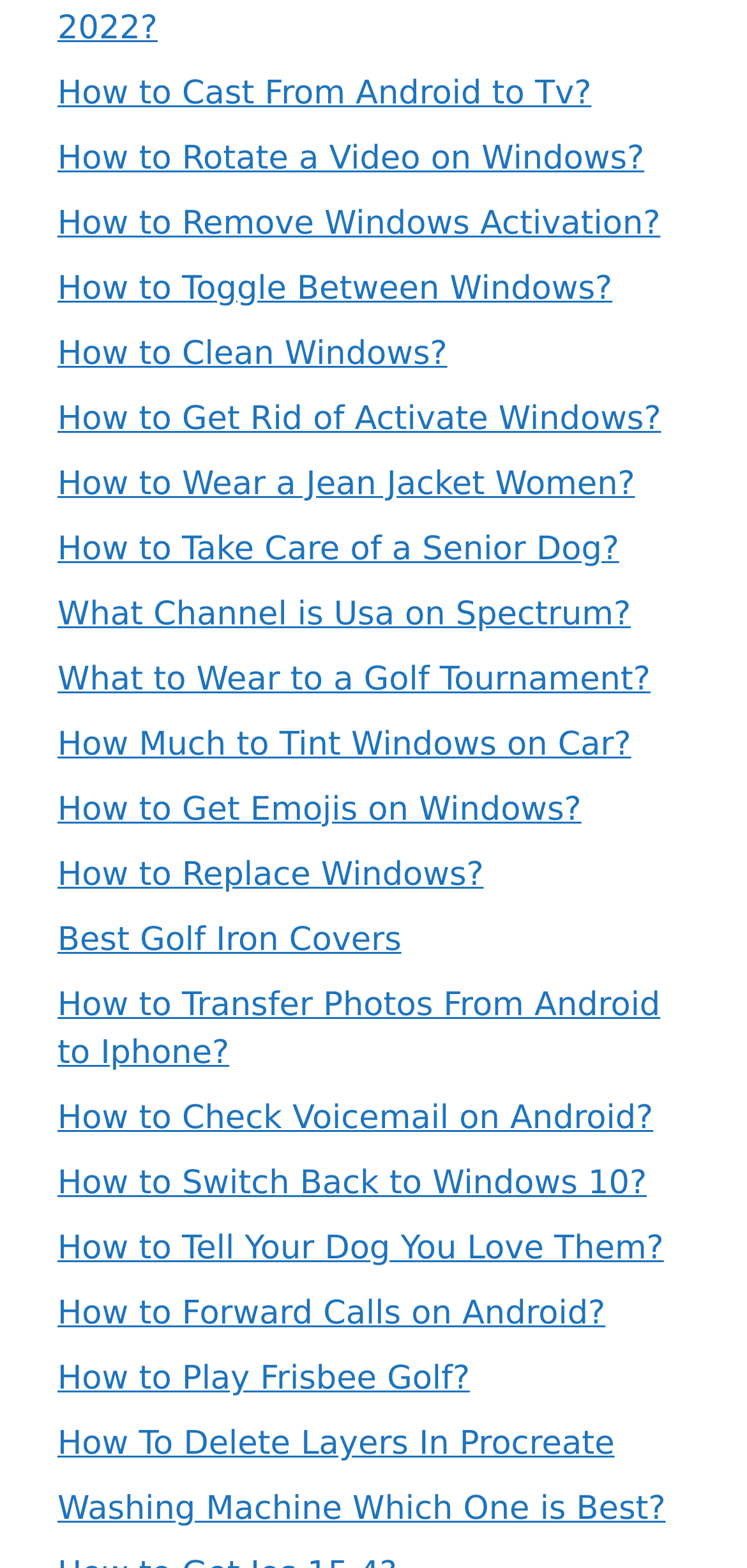Could you provide the bounding box coordinates for the portion of the screen to click to complete this instruction: "Explore 'What Channel is Usa on Spectrum?'"?

[0.077, 0.38, 0.845, 0.404]